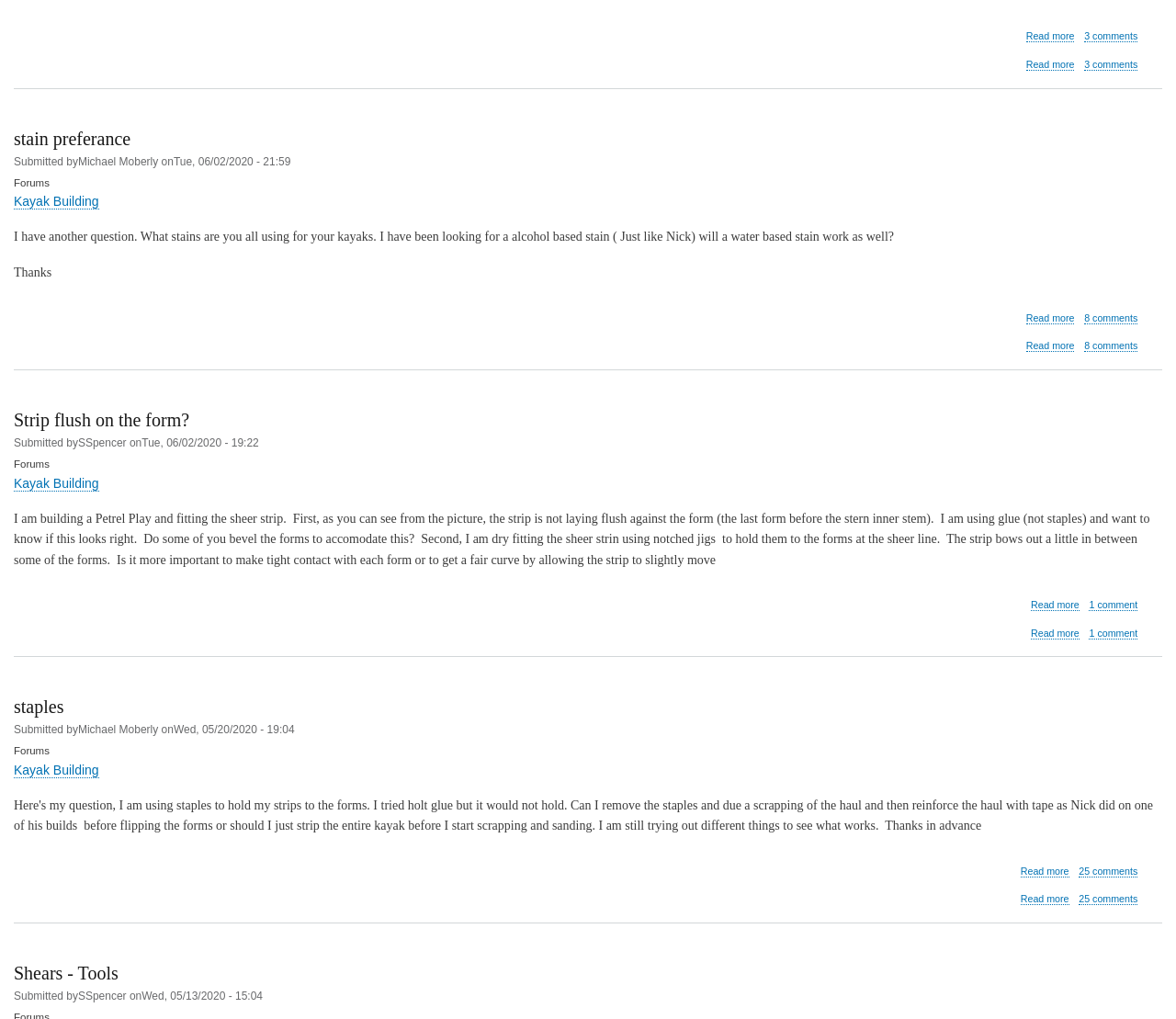Please find the bounding box coordinates of the section that needs to be clicked to achieve this instruction: "Read more about Petrel Play Chine line".

[0.872, 0.03, 0.914, 0.041]